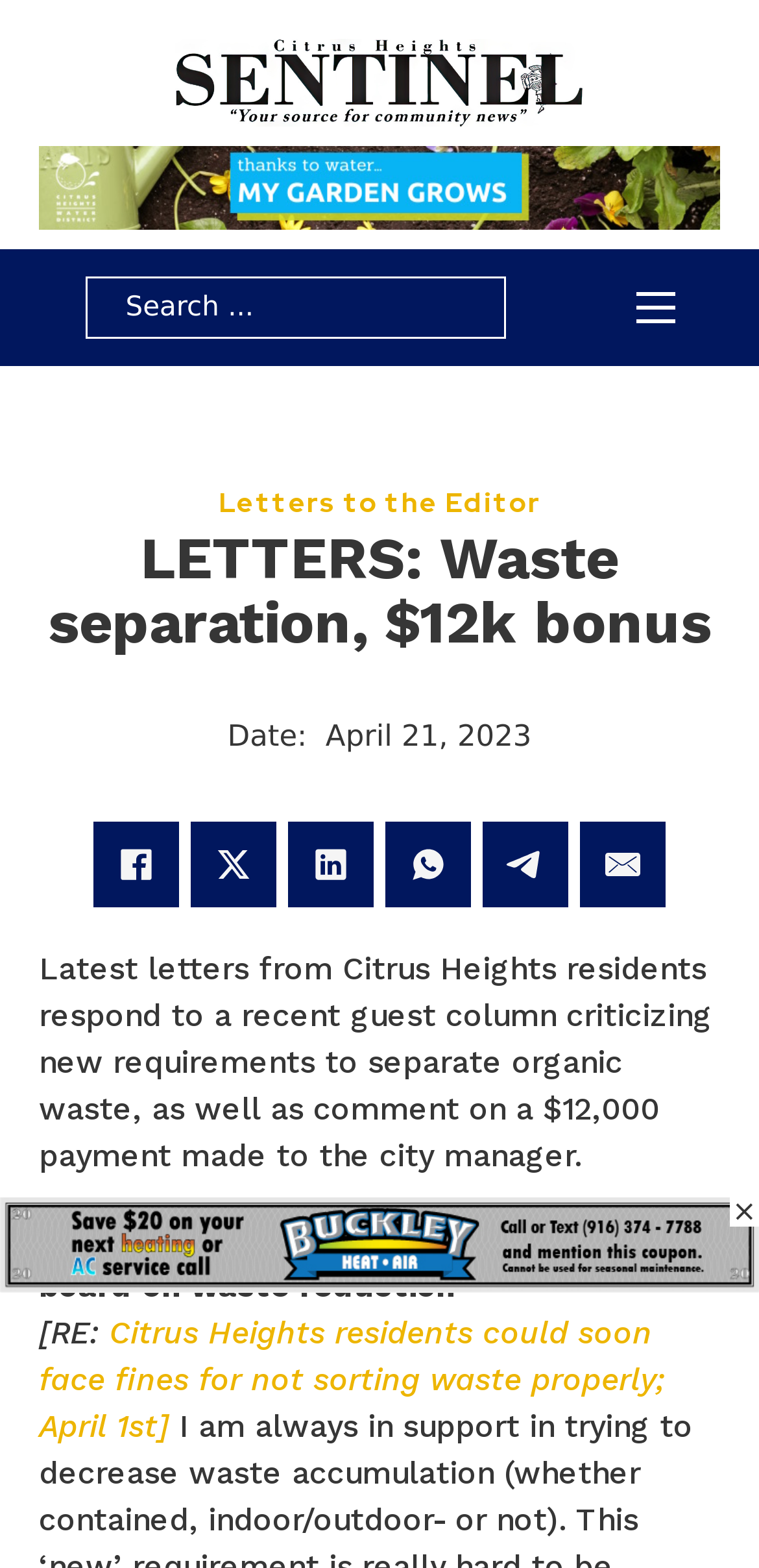What is the name of the marketplace mentioned? Observe the screenshot and provide a one-word or short phrase answer.

Sunrise Marketplace